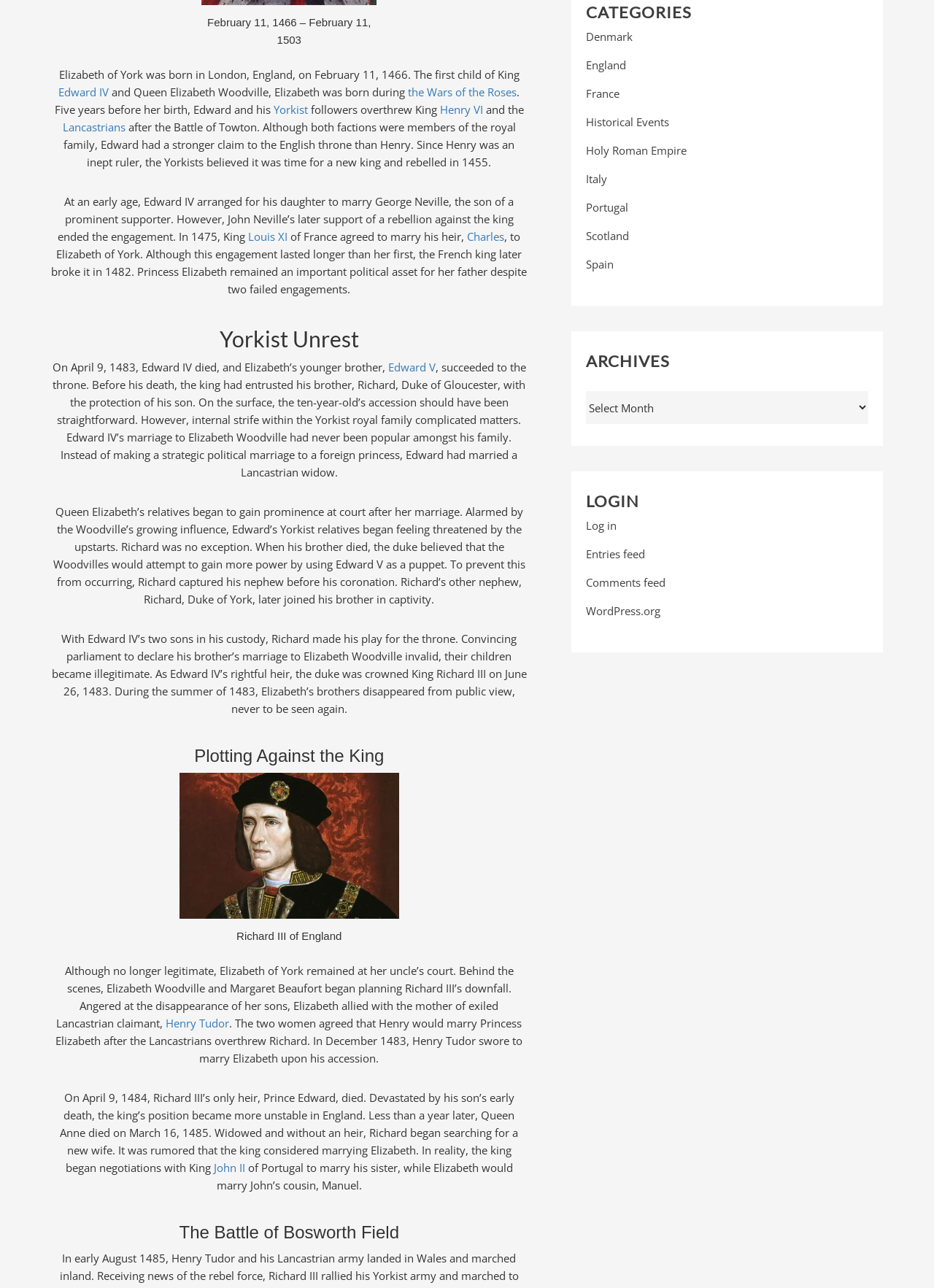Provide the bounding box coordinates of the HTML element this sentence describes: "Henry VI". The bounding box coordinates consist of four float numbers between 0 and 1, i.e., [left, top, right, bottom].

[0.471, 0.079, 0.517, 0.091]